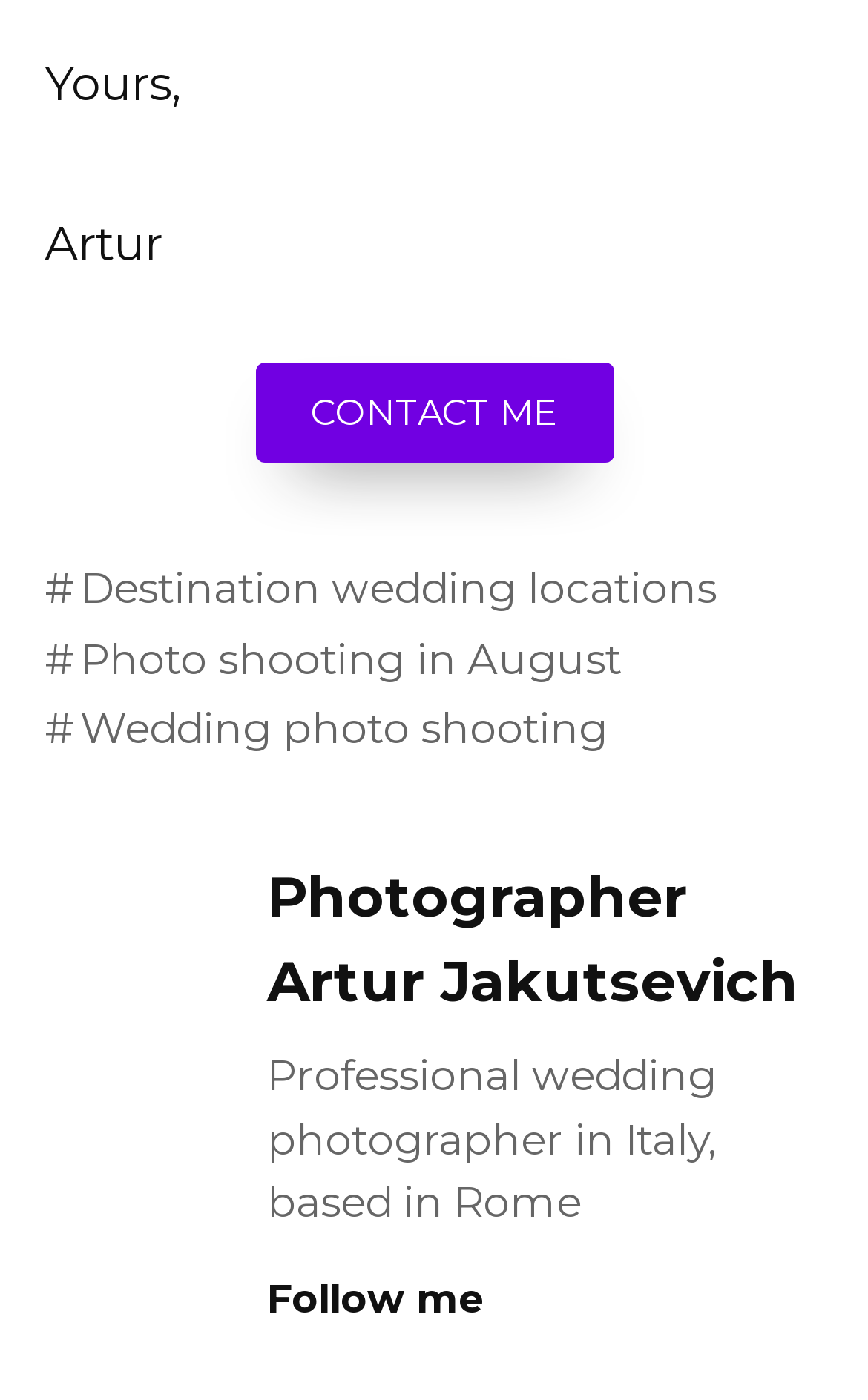Where is the photographer based?
Look at the image and respond with a single word or a short phrase.

Rome